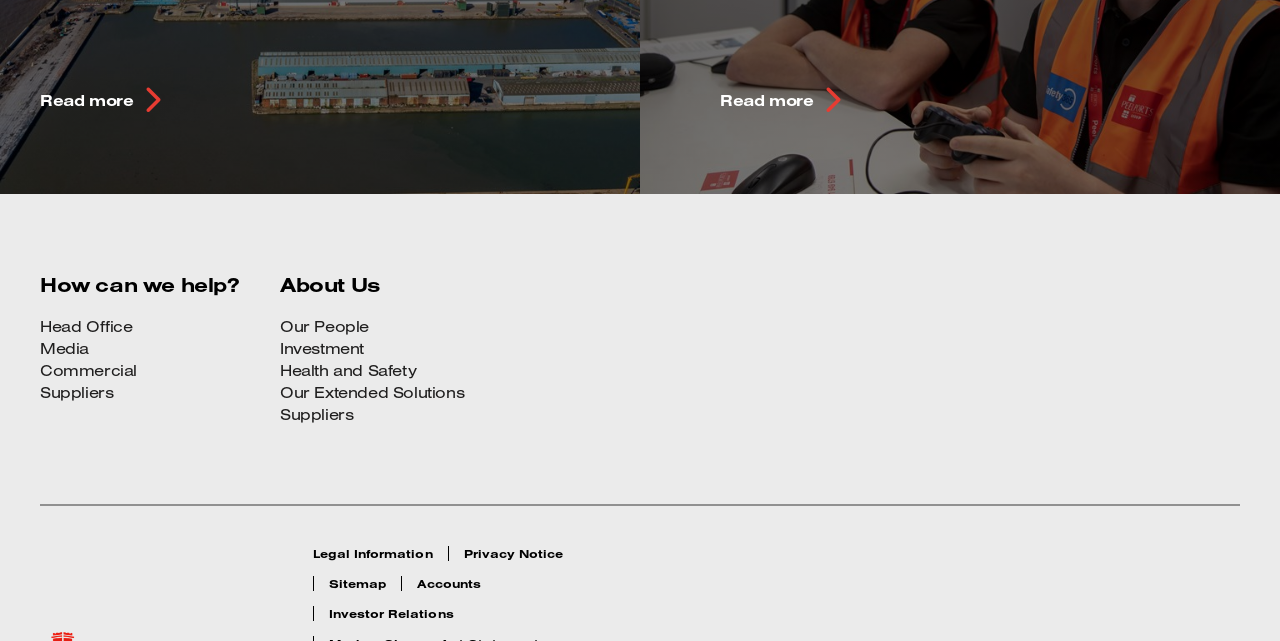Answer the following query concisely with a single word or phrase:
How many links are there under 'About Us'?

5